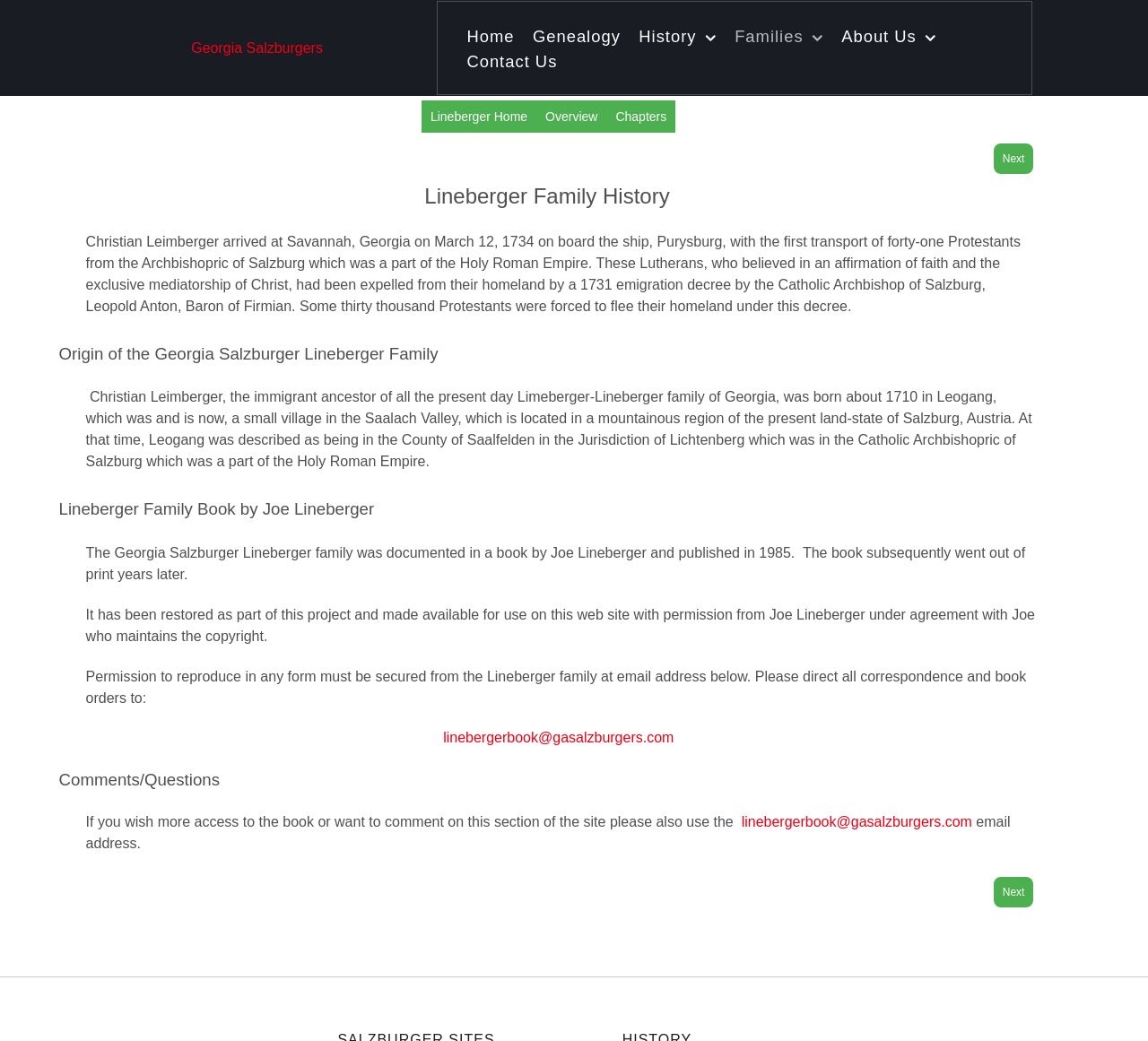Where did Christian Leimberger arrive in 1734?
Examine the screenshot and reply with a single word or phrase.

Savannah, Georgia